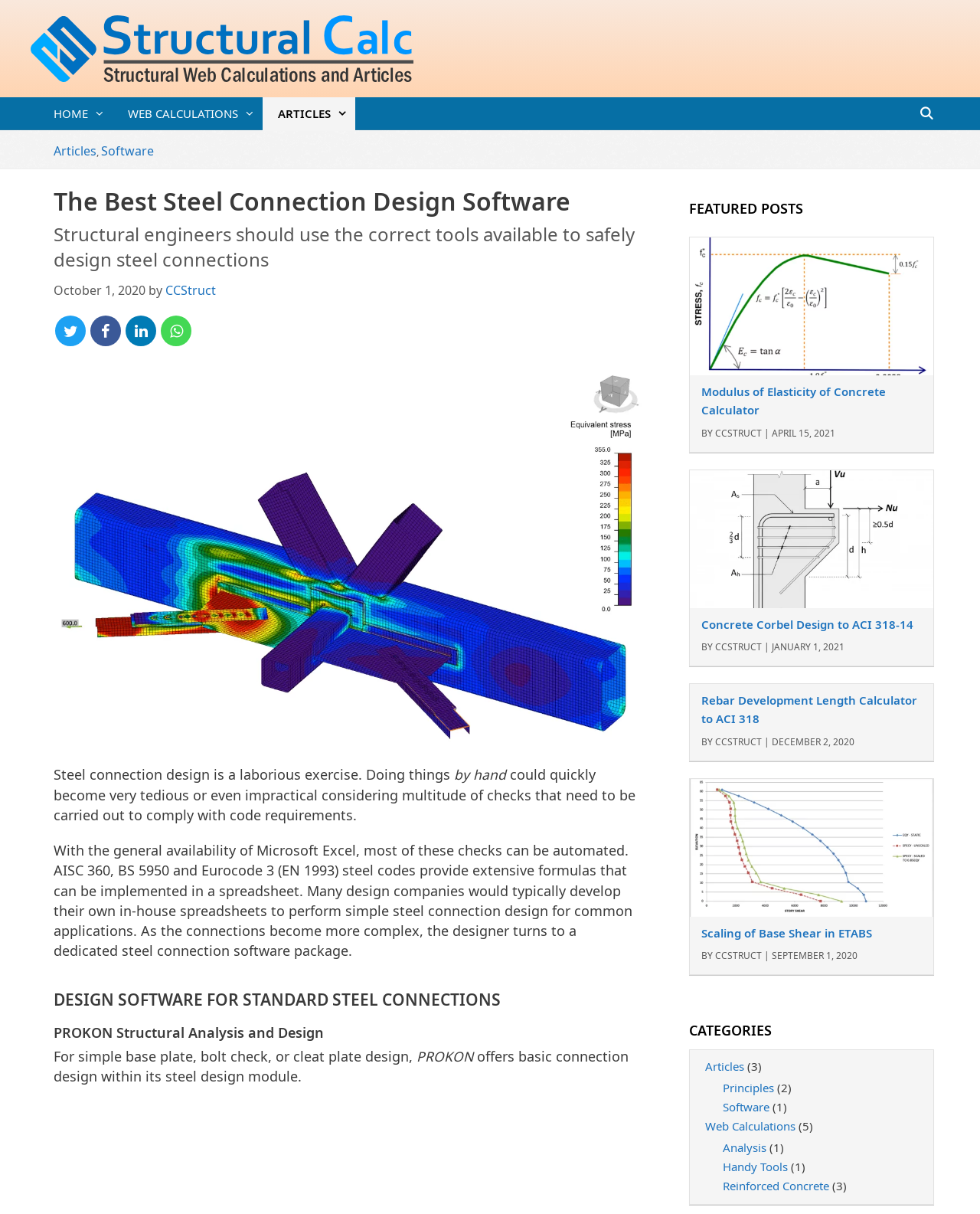Show me the bounding box coordinates of the clickable region to achieve the task as per the instruction: "Click on the HOME button".

[0.039, 0.08, 0.115, 0.108]